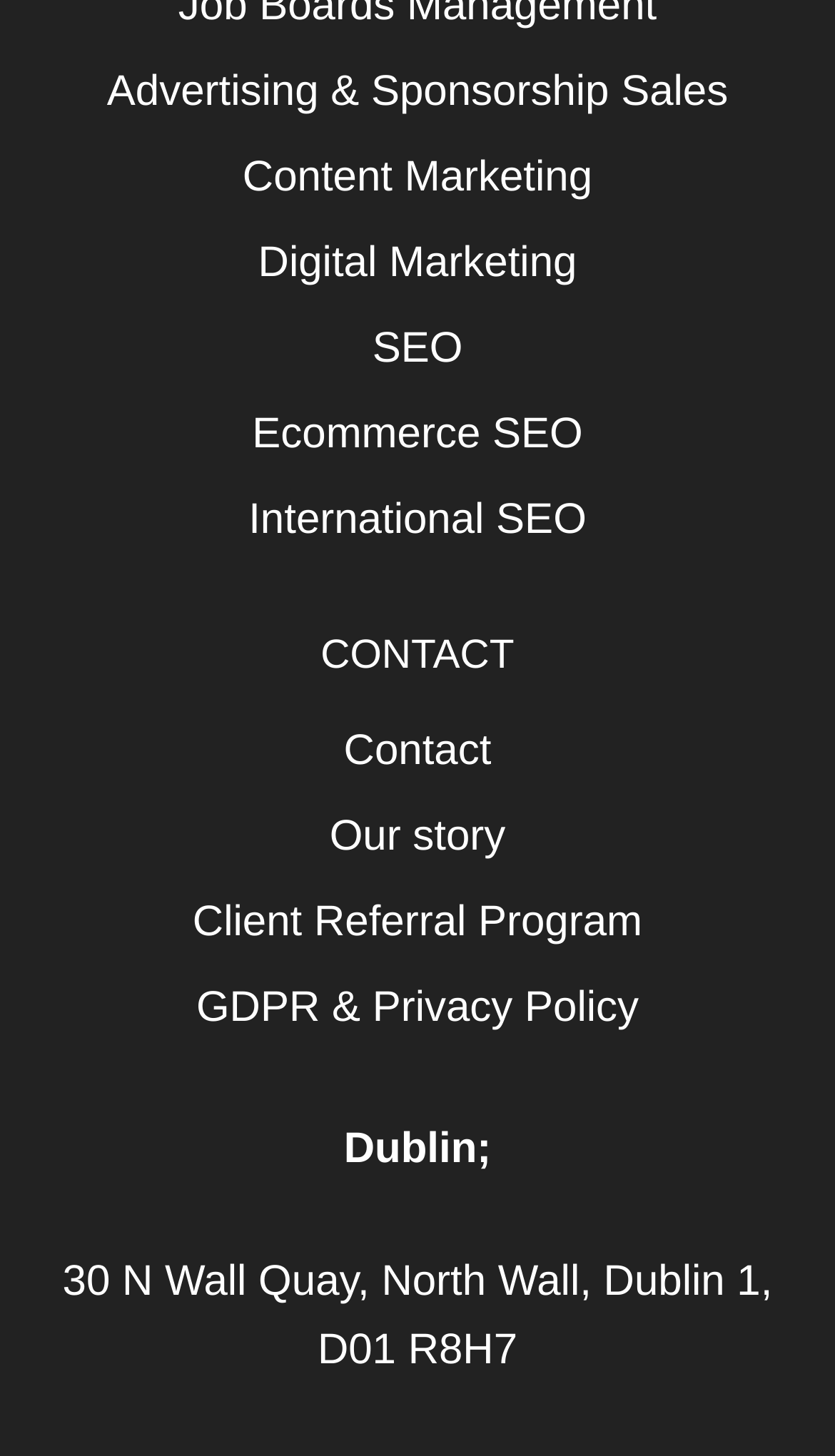Given the element description Advertising & Sponsorship Sales, identify the bounding box coordinates for the UI element on the webpage screenshot. The format should be (top-left x, top-left y, bottom-right x, bottom-right y), with values between 0 and 1.

[0.062, 0.033, 0.938, 0.092]